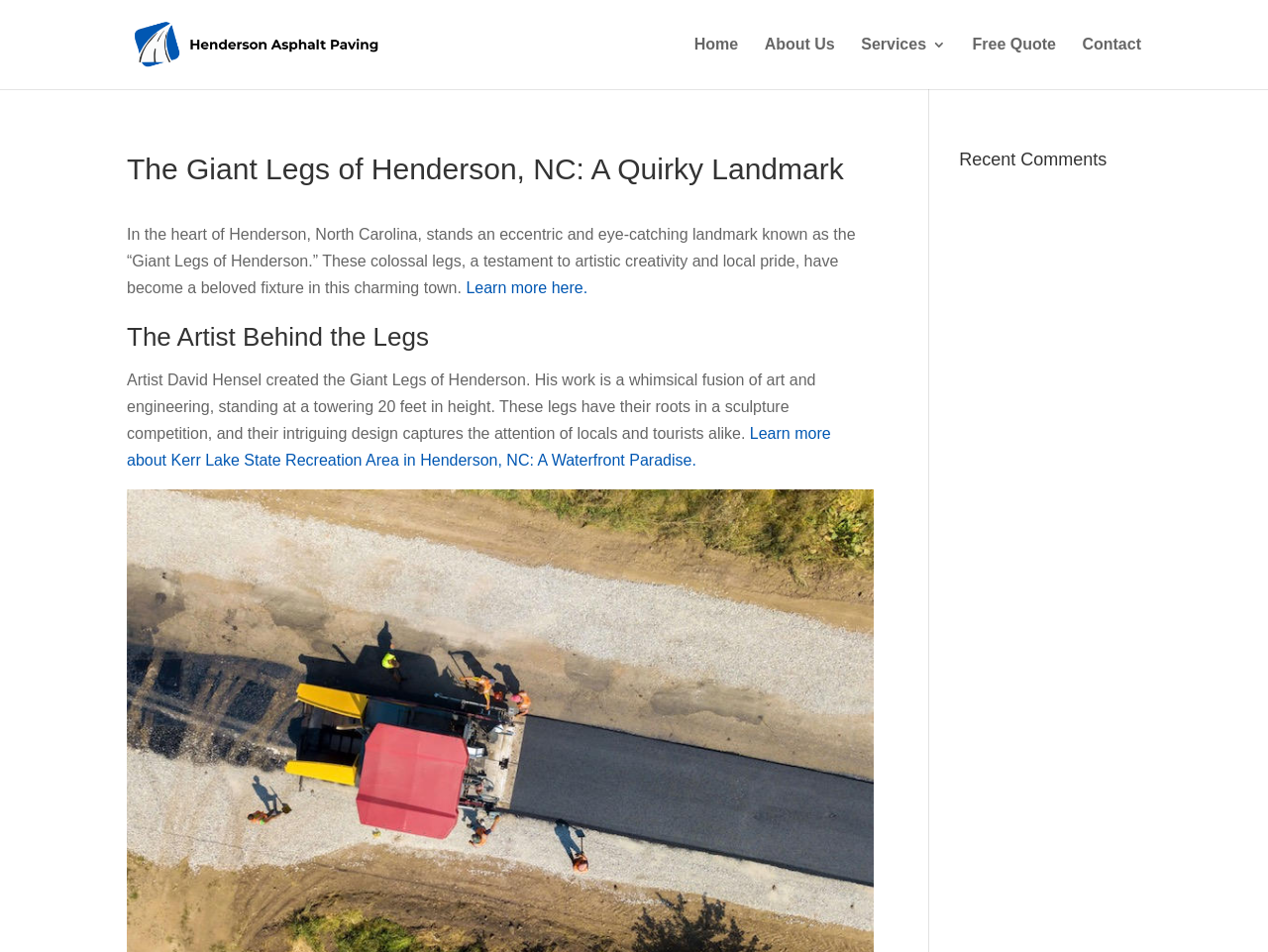From the image, can you give a detailed response to the question below:
What is the name of the state recreation area mentioned in the webpage?

The answer can be found in the link element with the text 'Learn more about Kerr Lake State Recreation Area in Henderson, NC: A Waterfront Paradise.' which mentions the name of the recreation area.